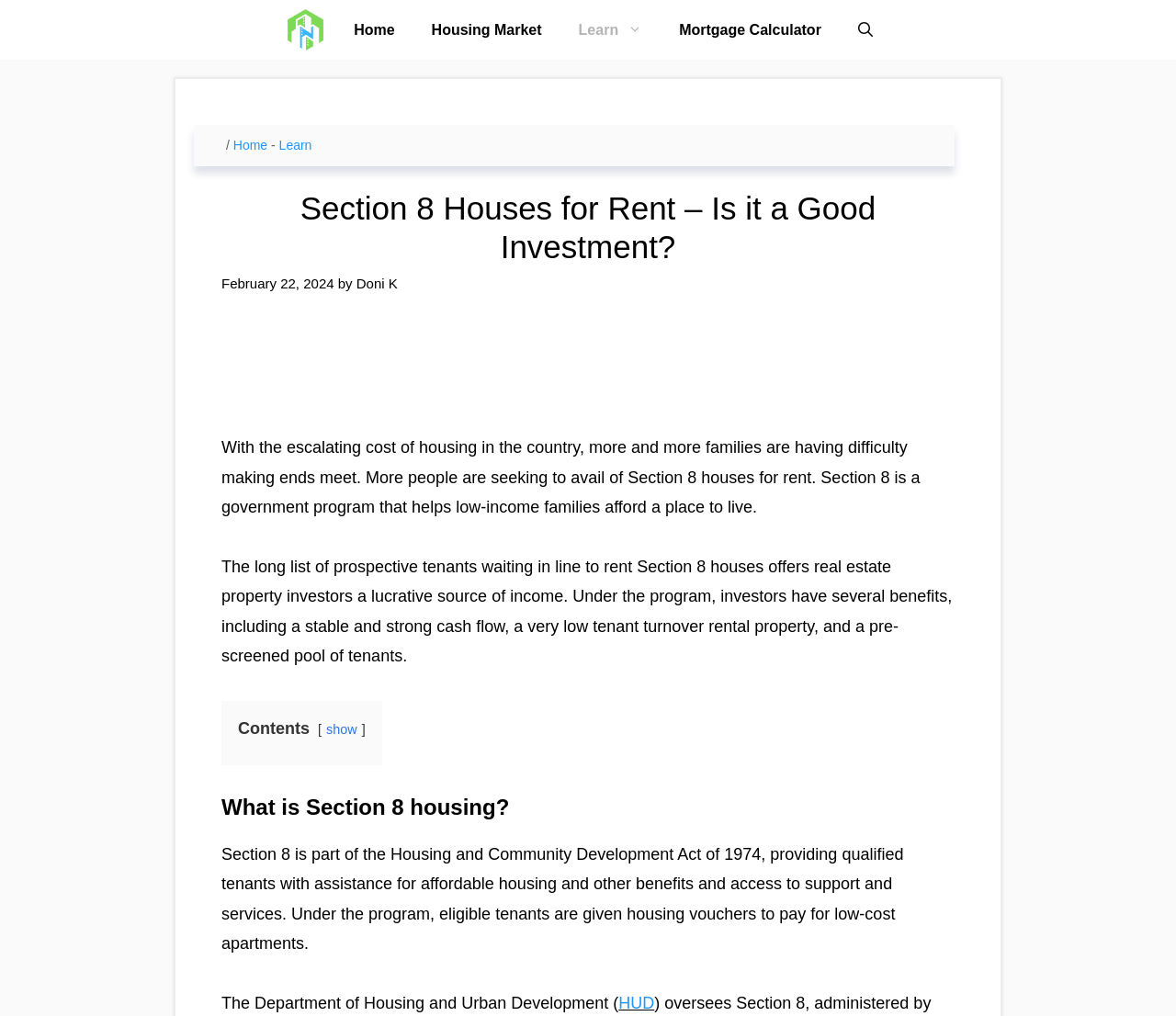Kindly determine the bounding box coordinates for the area that needs to be clicked to execute this instruction: "Open the 'Mortgage Calculator'".

[0.562, 0.0, 0.714, 0.059]